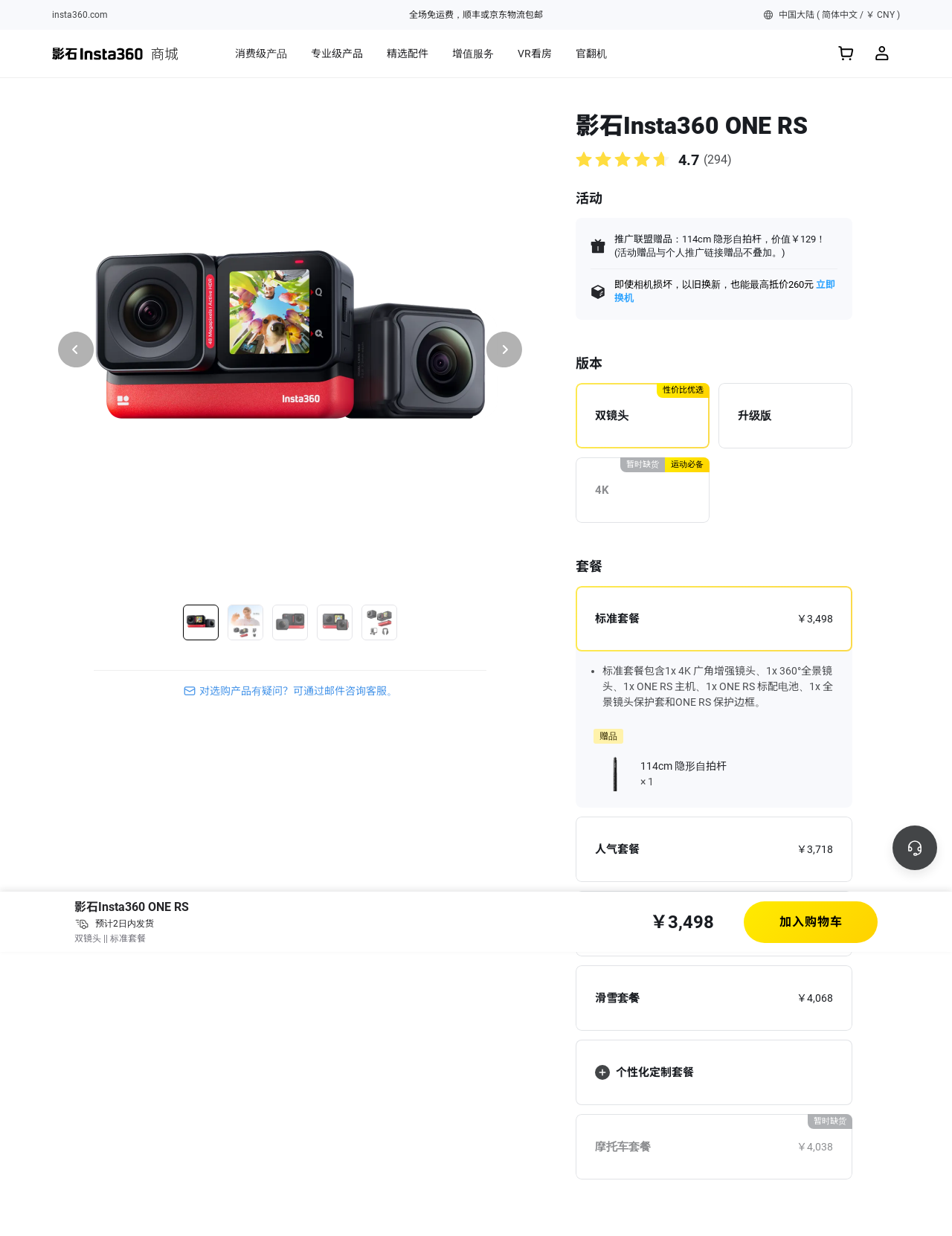Please find the bounding box coordinates in the format (top-left x, top-left y, bottom-right x, bottom-right y) for the given element description. Ensure the coordinates are floating point numbers between 0 and 1. Description: 专业级产品

[0.327, 0.024, 0.381, 0.063]